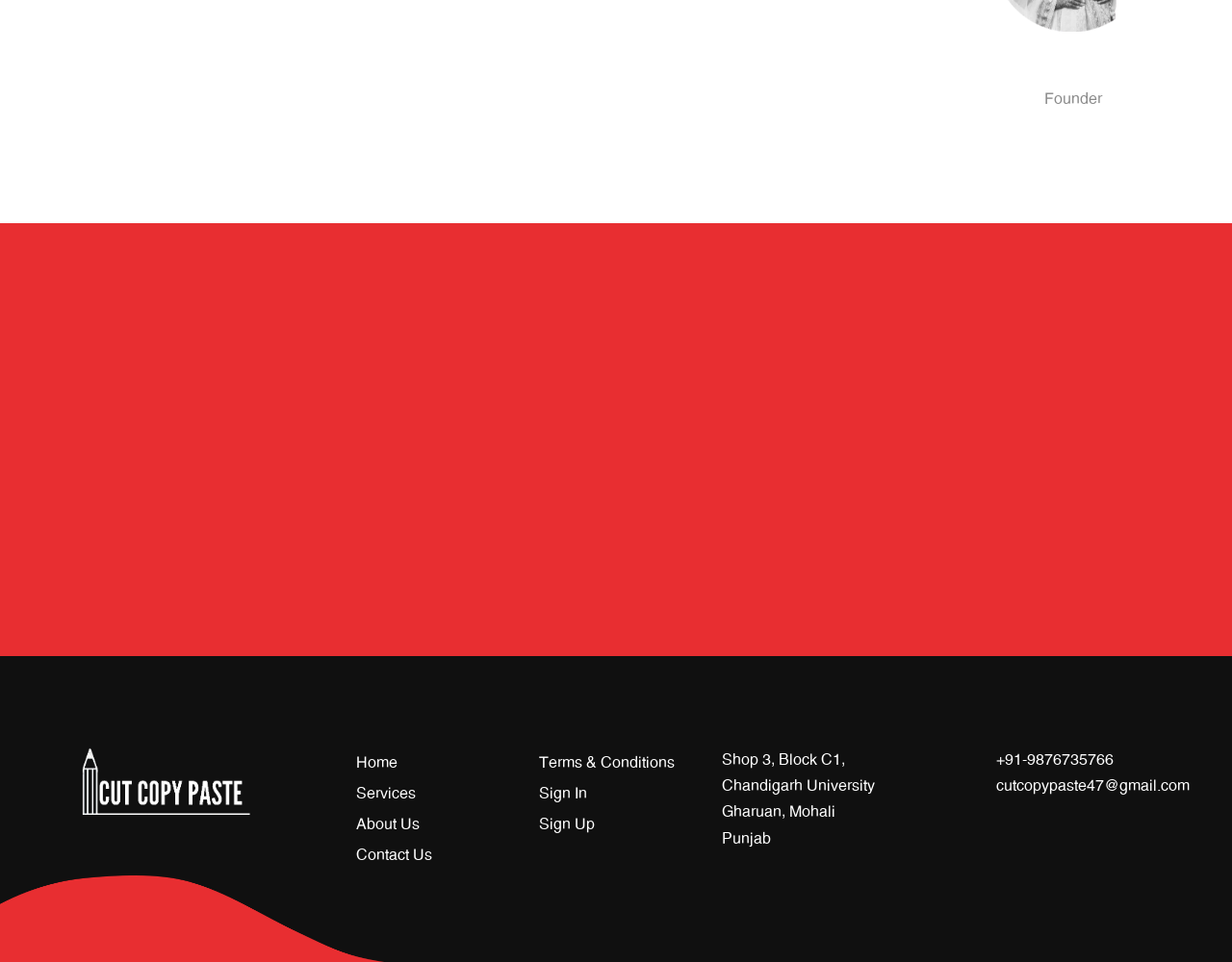Give a one-word or short phrase answer to the question: 
What is the location of the office?

Shop 3, Block C1, Chandigarh University, Gharuan, Mohali, Punjab